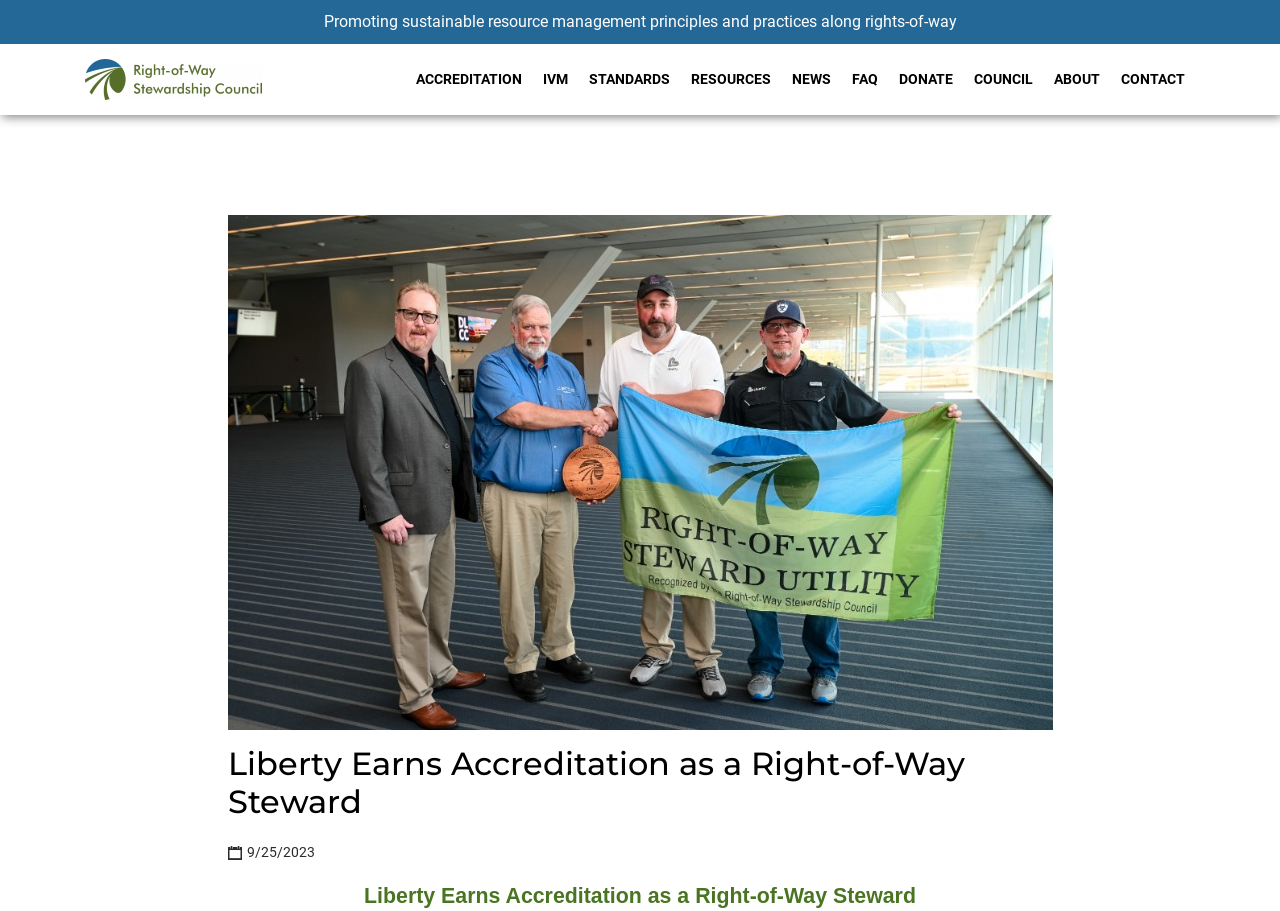What is the date of the news article?
Carefully analyze the image and provide a thorough answer to the question.

The link element on the webpage contains the text ' 9/25/2023', which indicates the date of the news article.